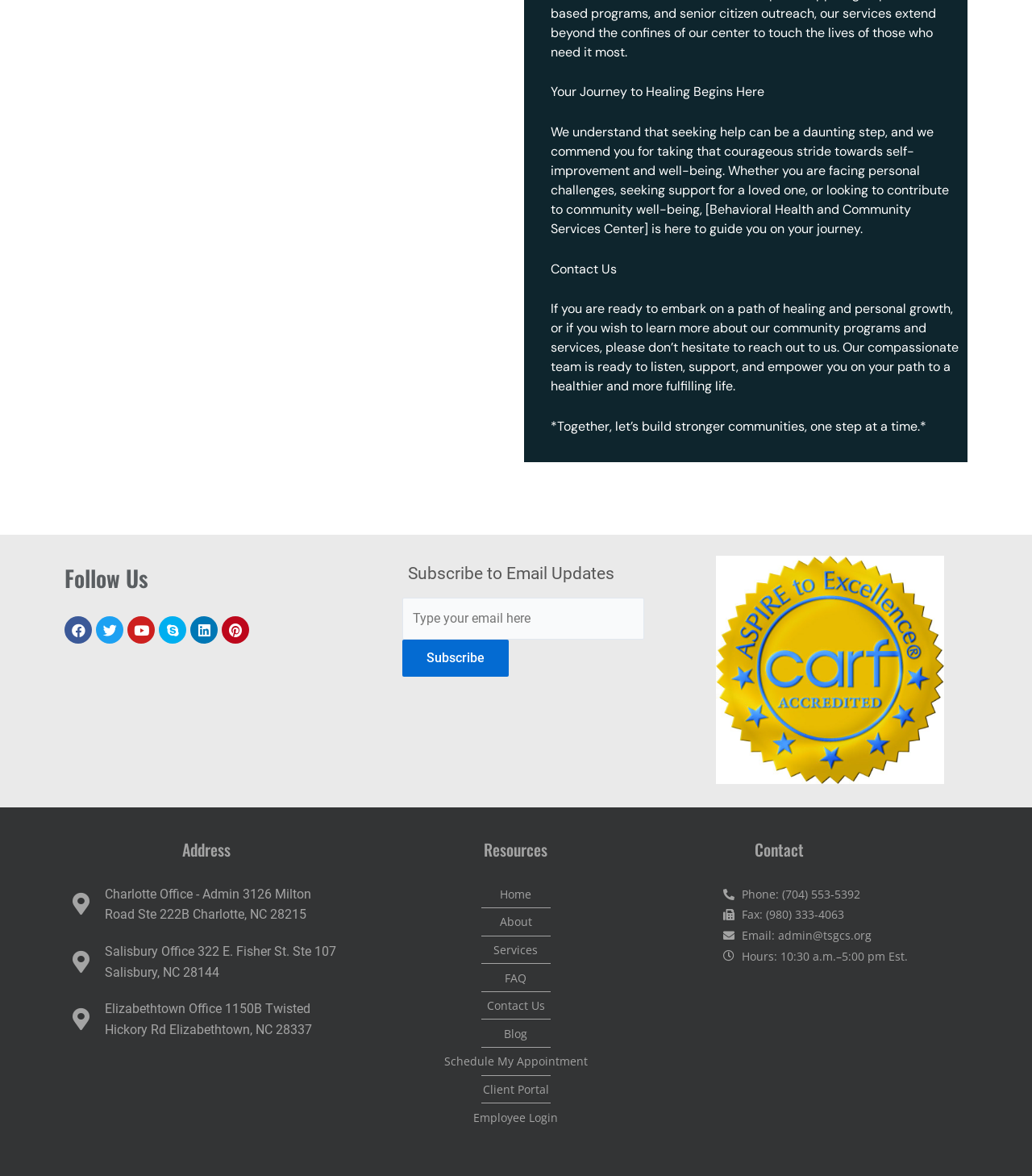Respond concisely with one word or phrase to the following query:
What is the phone number of the organization?

(704) 553-5392